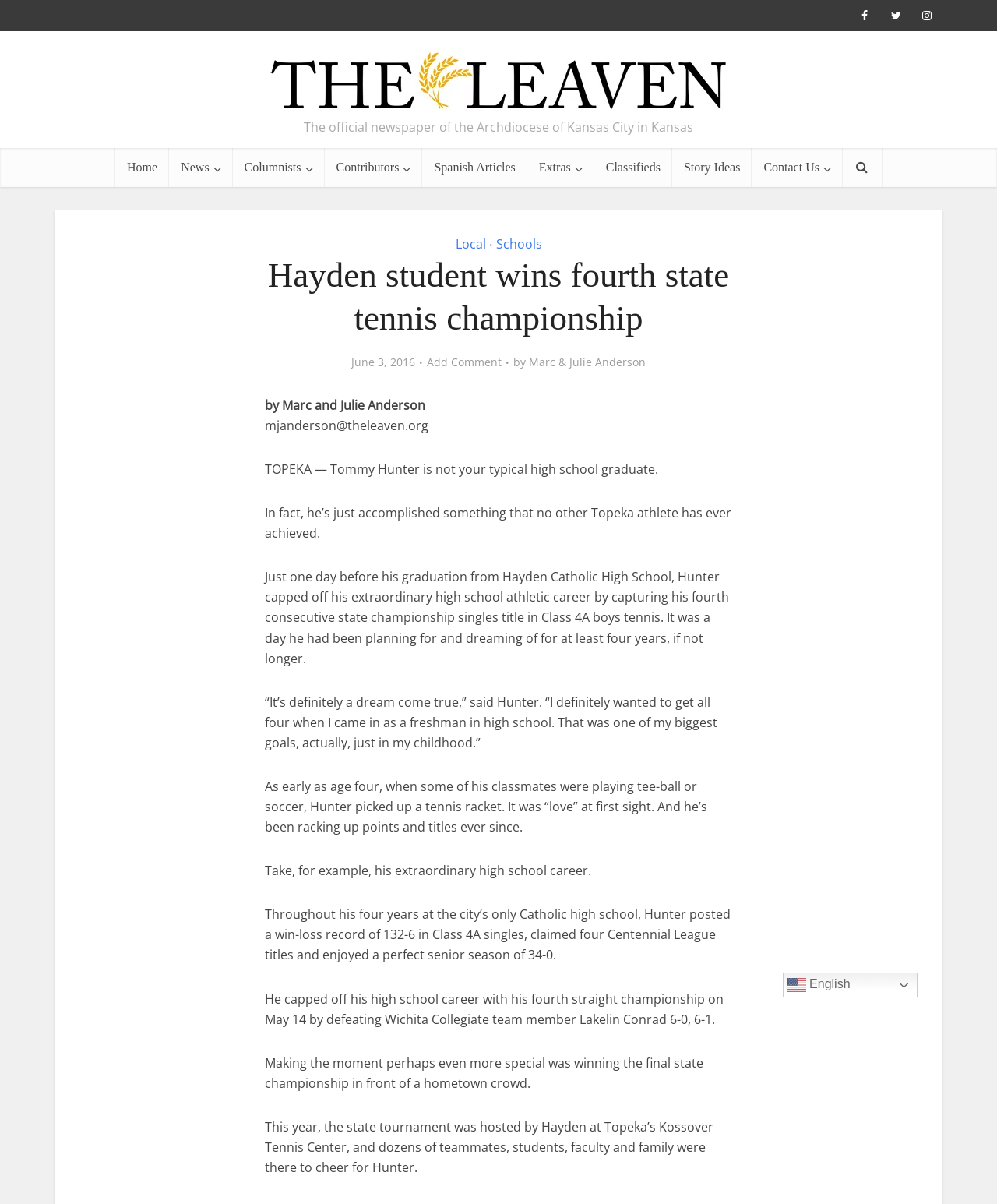Using the provided element description: "Contact Us", identify the bounding box coordinates. The coordinates should be four floats between 0 and 1 in the order [left, top, right, bottom].

[0.754, 0.123, 0.845, 0.155]